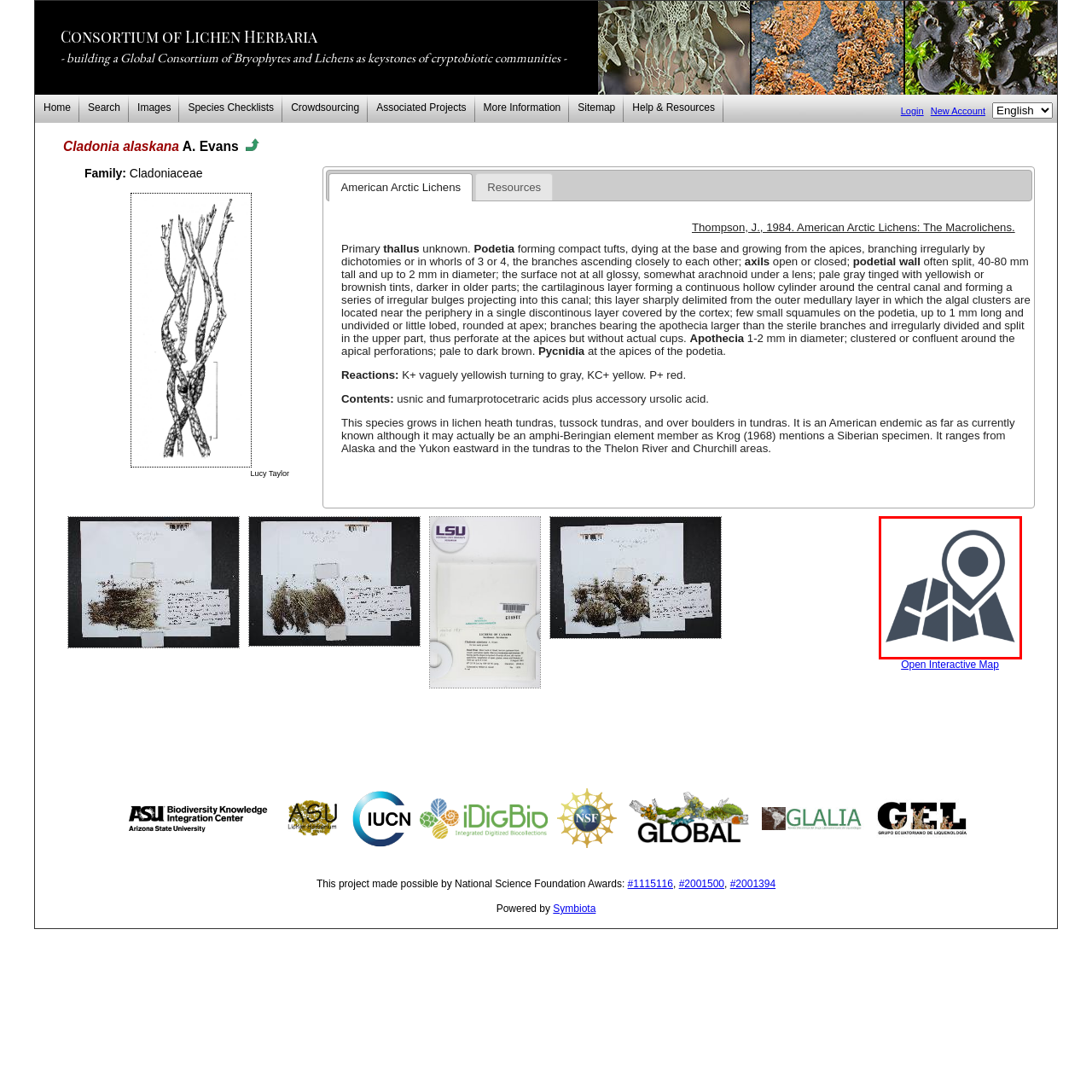Pay attention to the section outlined in red, What is the purpose of the Consortium of Lichen Herbaria? 
Reply with a single word or phrase.

Provides insights into lichen species